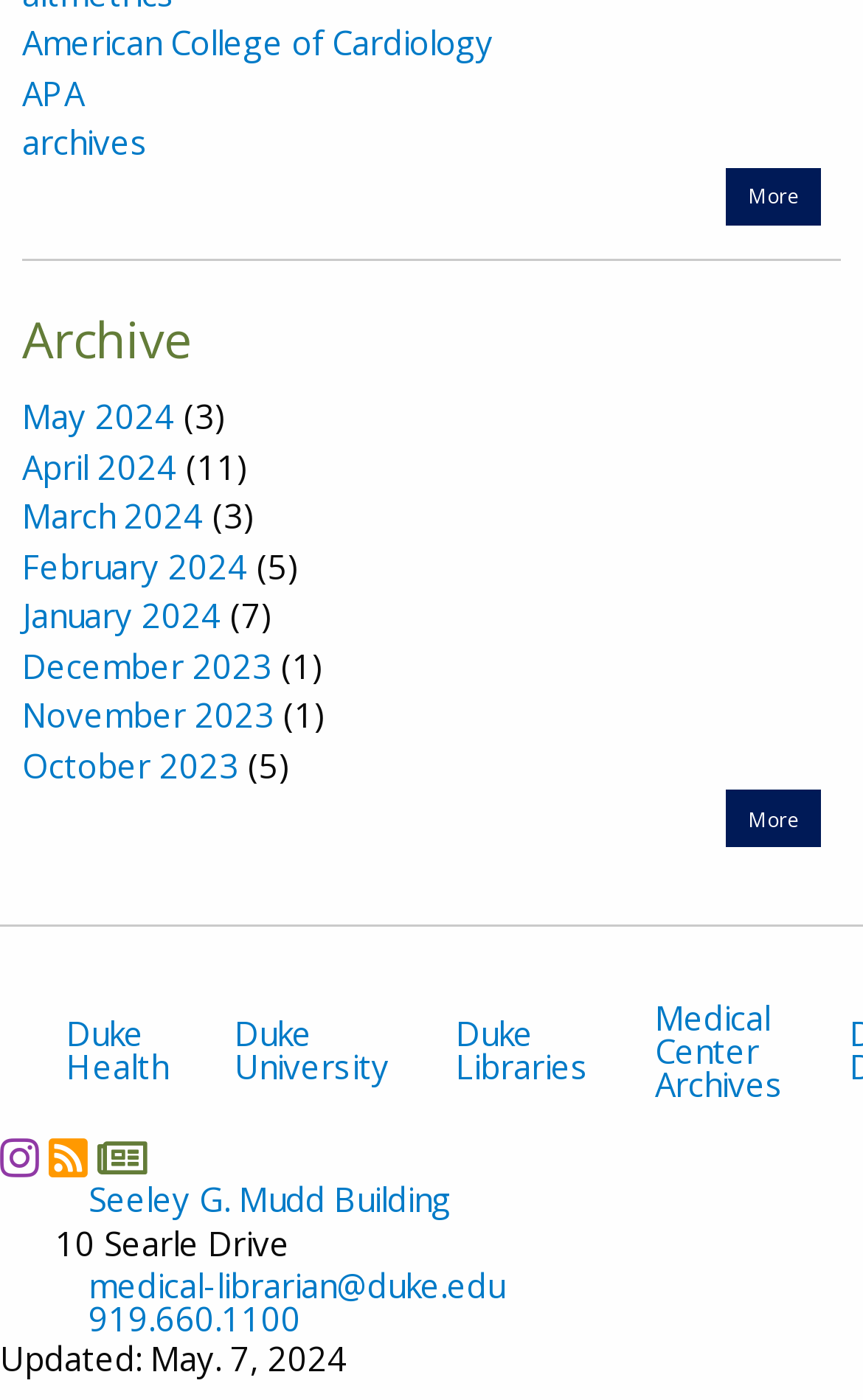Using the elements shown in the image, answer the question comprehensively: When was the webpage last updated?

I found the last updated date of the webpage by looking at the text at the bottom of the page, which says 'Updated: May. 7, 2024'.